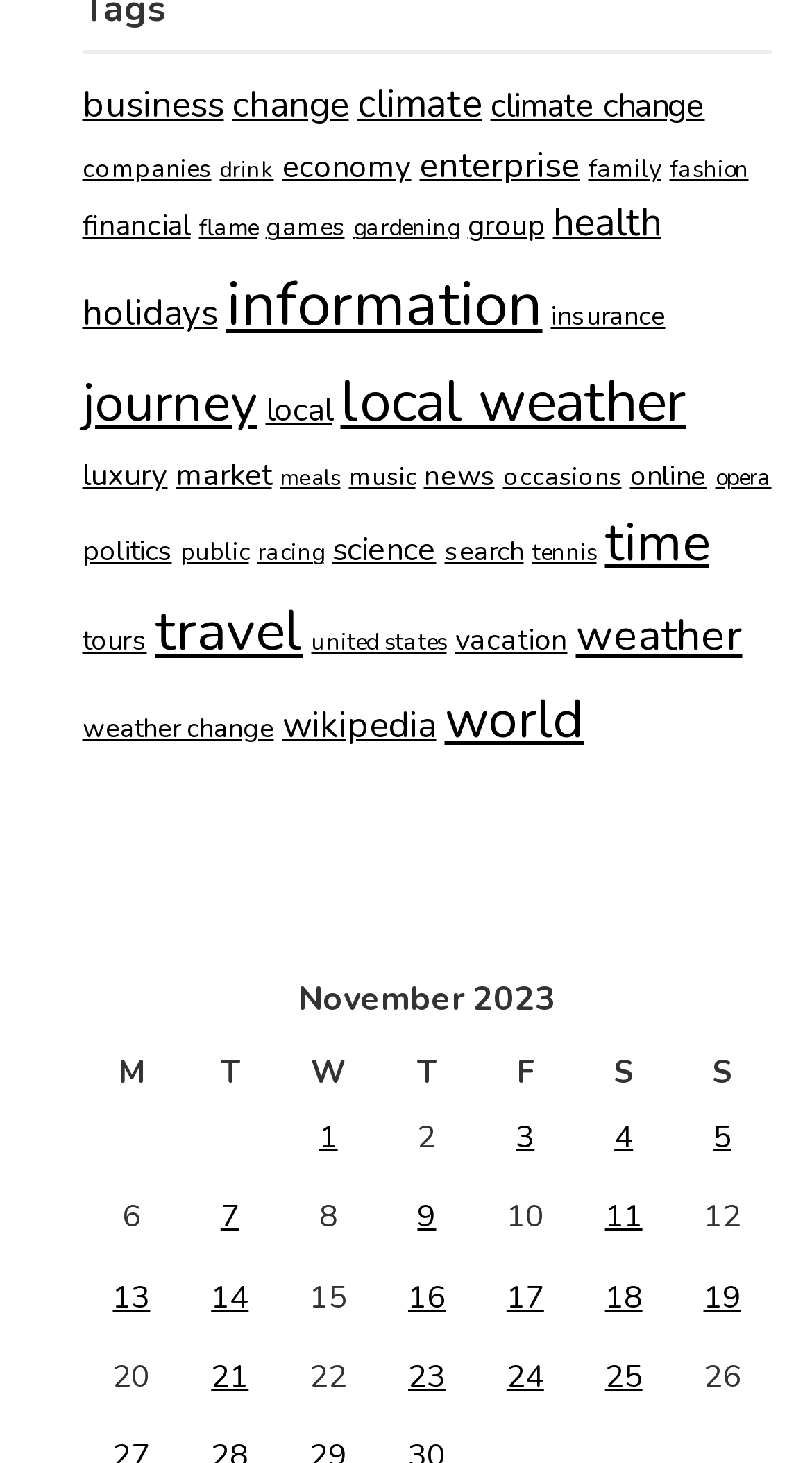Calculate the bounding box coordinates for the UI element based on the following description: "climate change". Ensure the coordinates are four float numbers between 0 and 1, i.e., [left, top, right, bottom].

[0.604, 0.058, 0.868, 0.089]